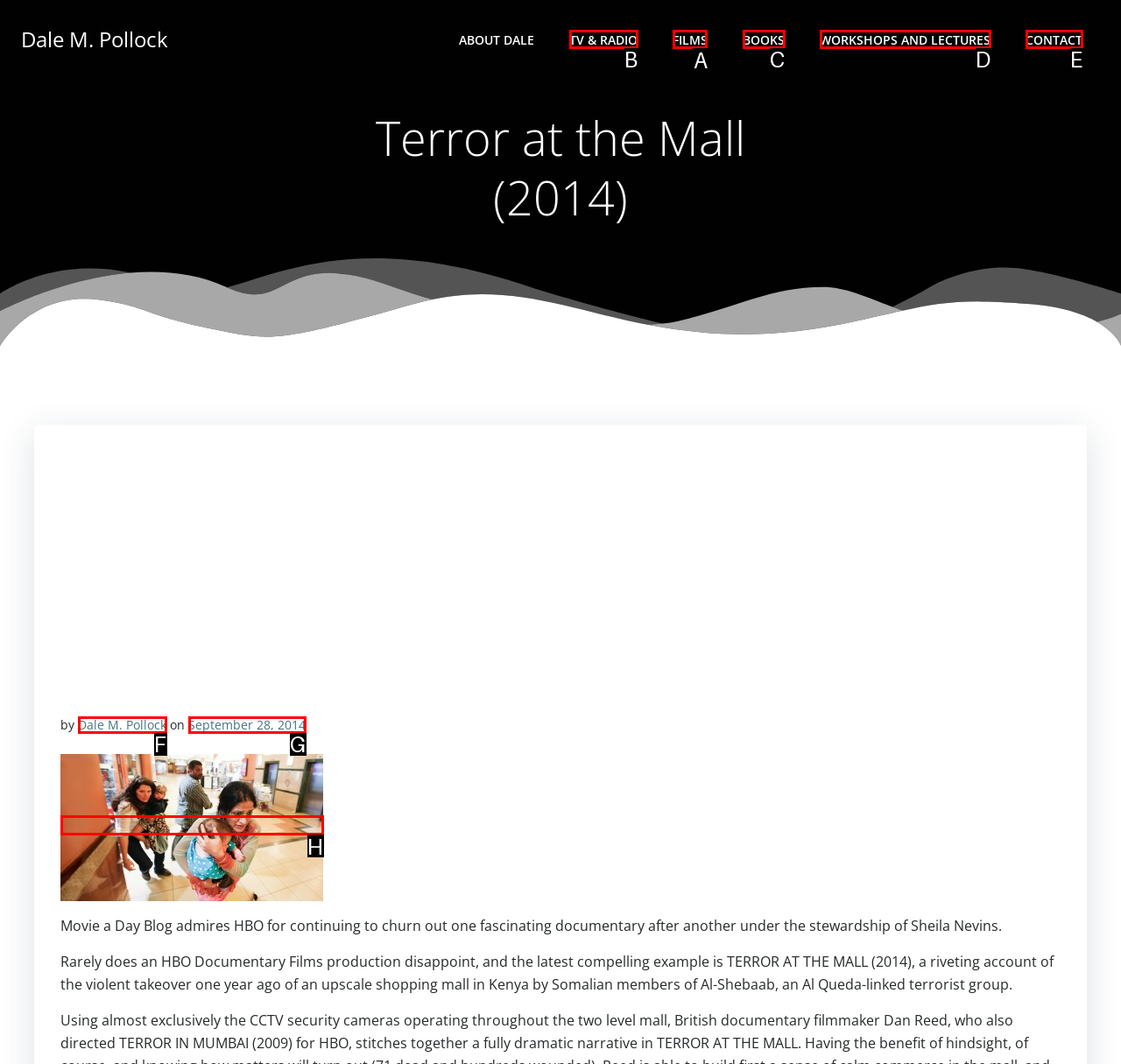Which option should I select to accomplish the task: explore the films section? Respond with the corresponding letter from the given choices.

A